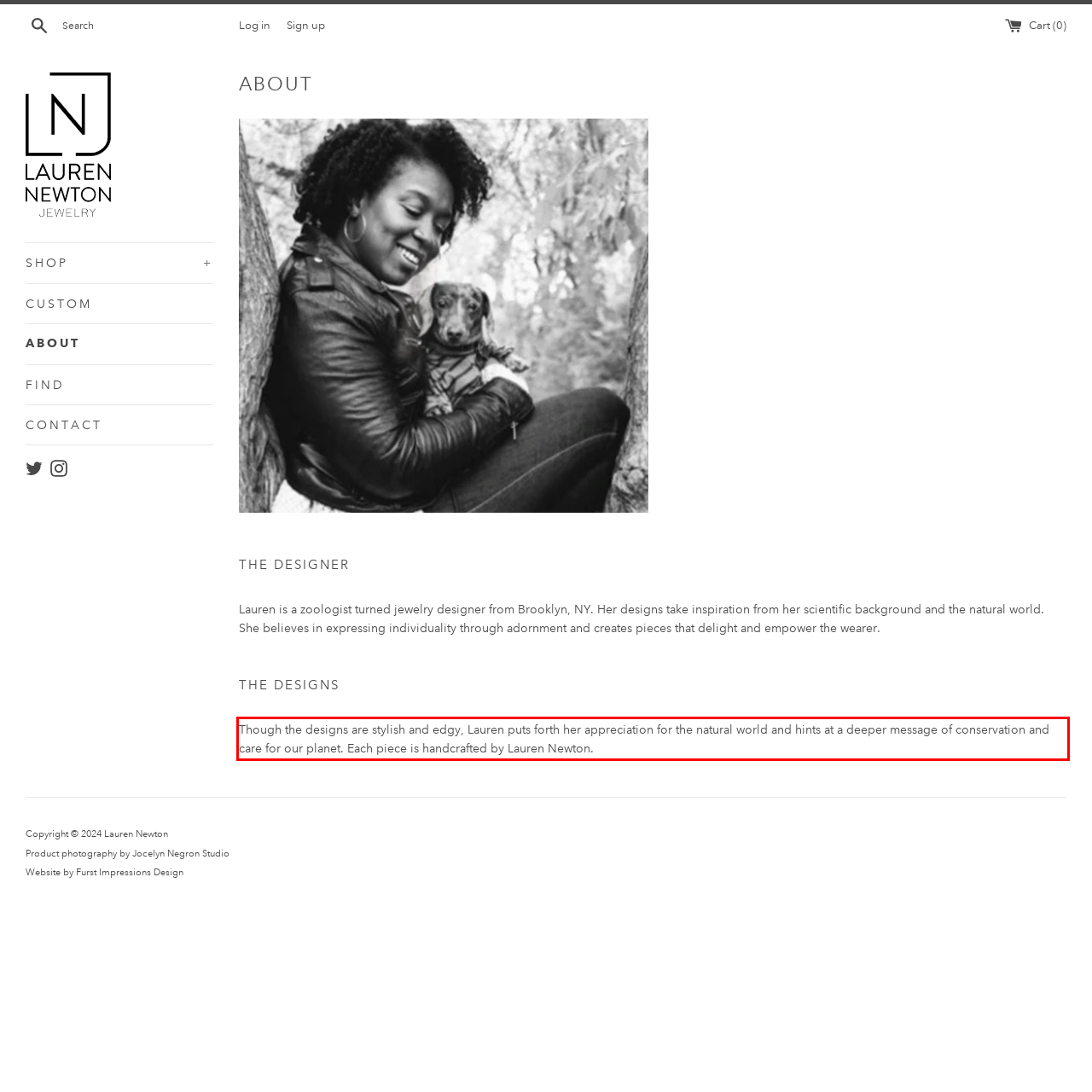Extract and provide the text found inside the red rectangle in the screenshot of the webpage.

Though the designs are stylish and edgy, Lauren puts forth her appreciation for the natural world and hints at a deeper message of conservation and care for our planet. Each piece is handcrafted by Lauren Newton.